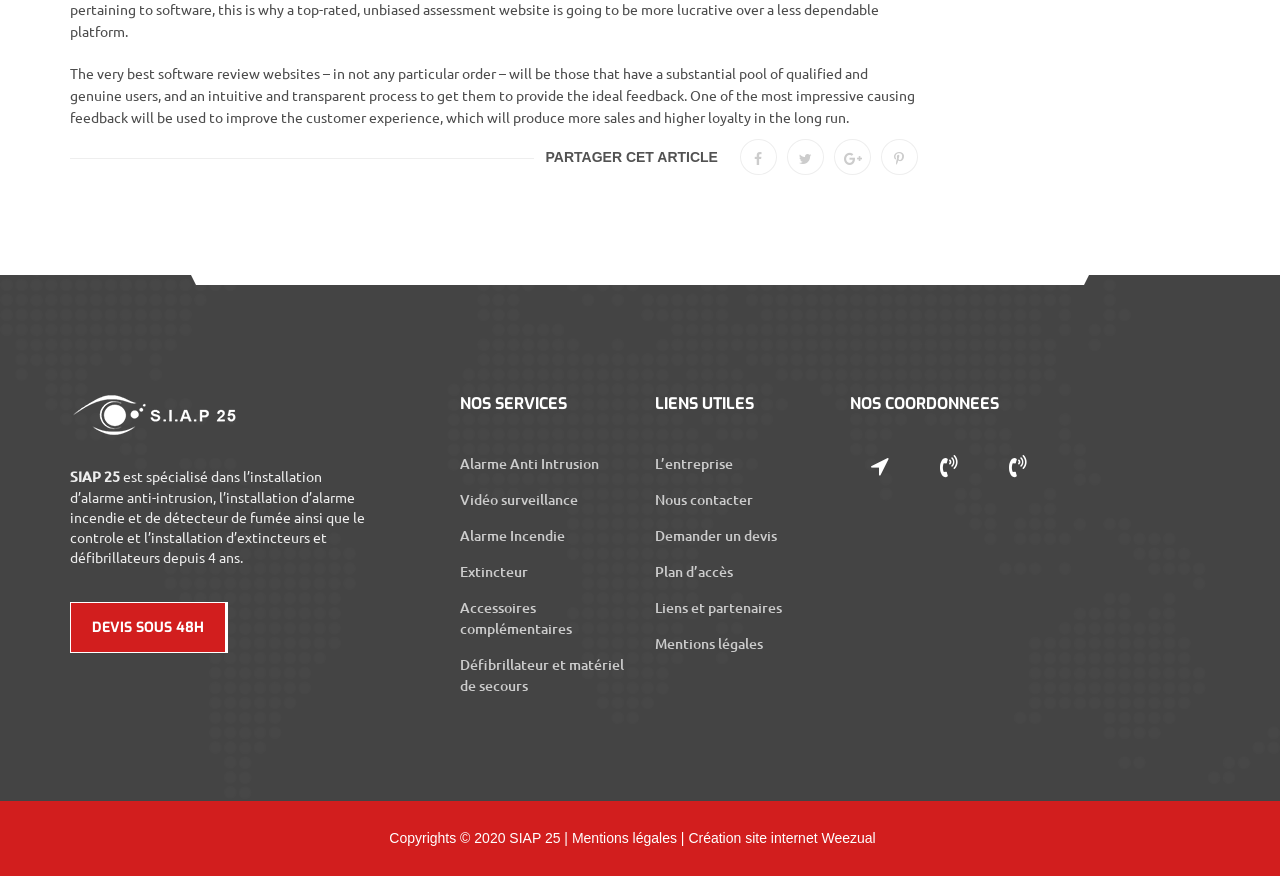What is the copyright year mentioned on the webpage?
Look at the image and answer the question using a single word or phrase.

2020